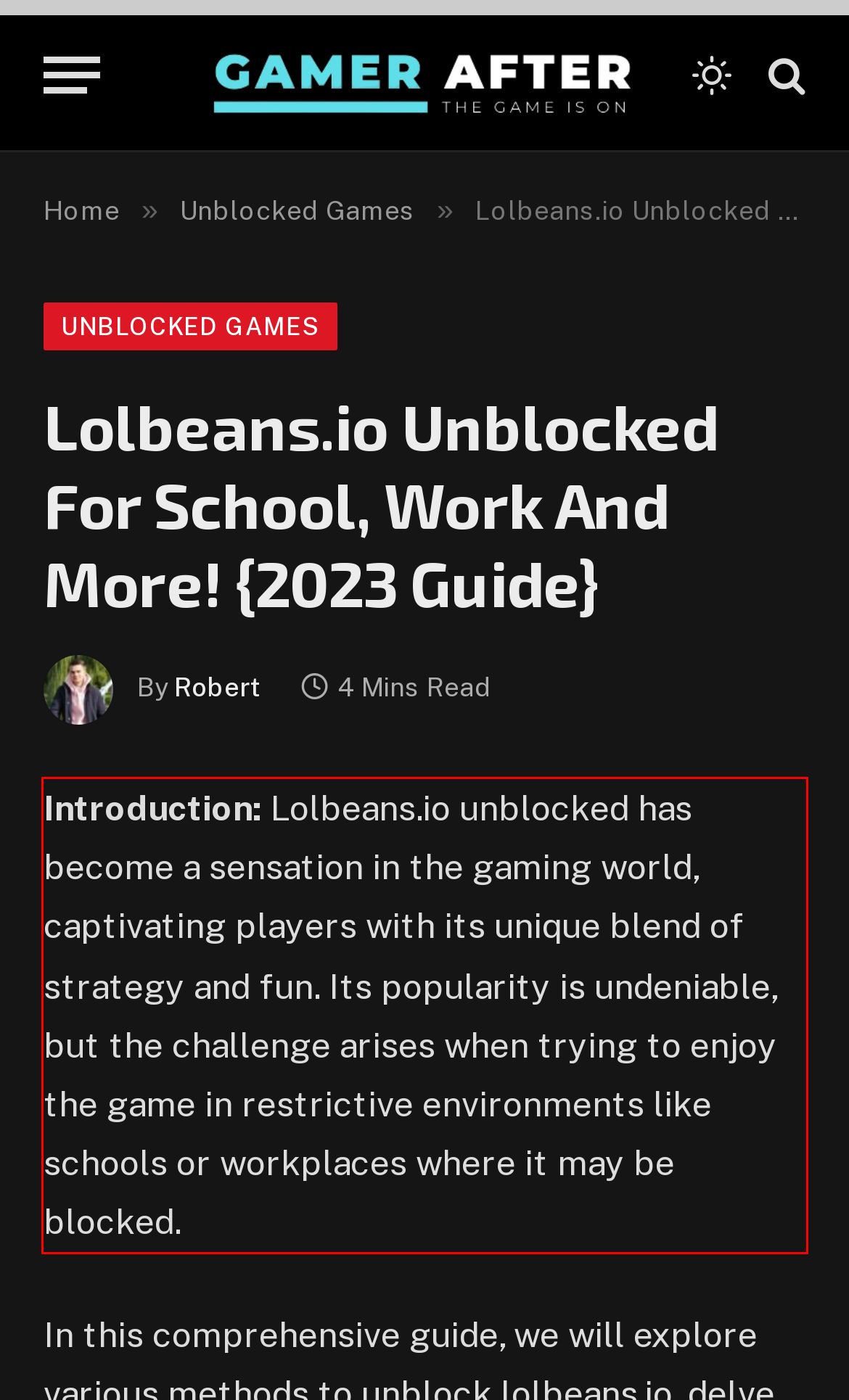Look at the webpage screenshot and recognize the text inside the red bounding box.

Introduction: Lolbeans.io unblocked has become a sensation in the gaming world, captivating players with its unique blend of strategy and fun. Its popularity is undeniable, but the challenge arises when trying to enjoy the game in restrictive environments like schools or workplaces where it may be blocked.